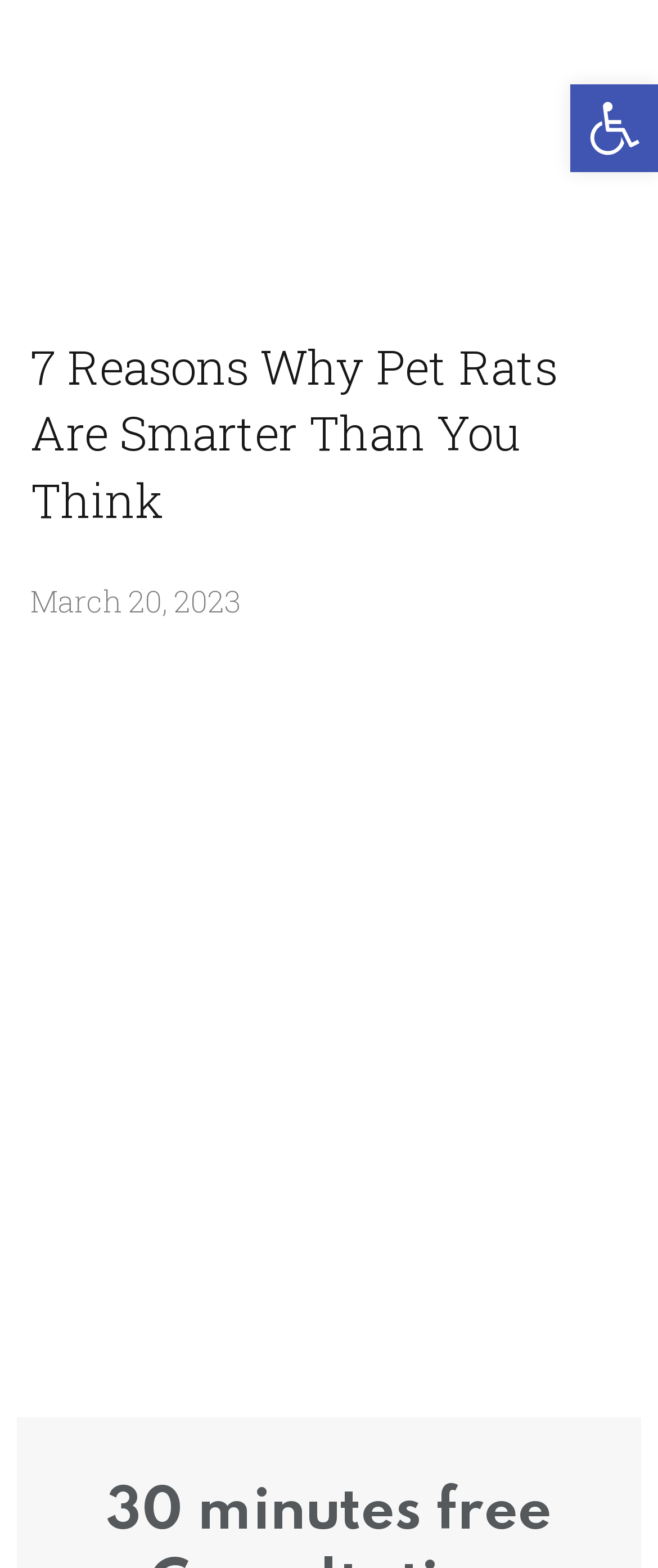How many buttons are there in the top right corner?
Based on the screenshot, give a detailed explanation to answer the question.

I counted the number of buttons in the top right corner by looking at the elements with the type 'button'. There are two buttons, one with the icon '' and one with the text 'Sign in'.